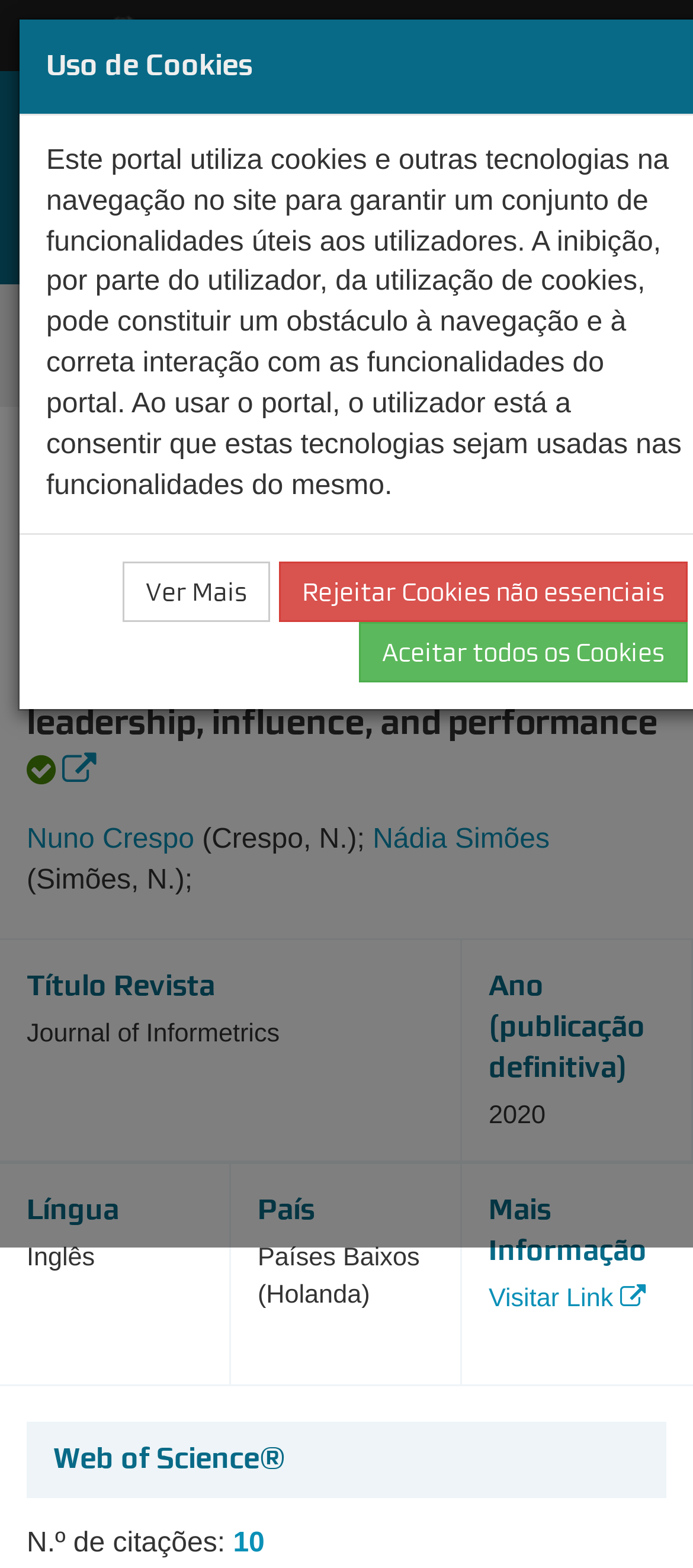Determine the bounding box coordinates for the clickable element required to fulfill the instruction: "Toggle the dropdown menu". Provide the coordinates as four float numbers between 0 and 1, i.e., [left, top, right, bottom].

[0.895, 0.363, 0.961, 0.397]